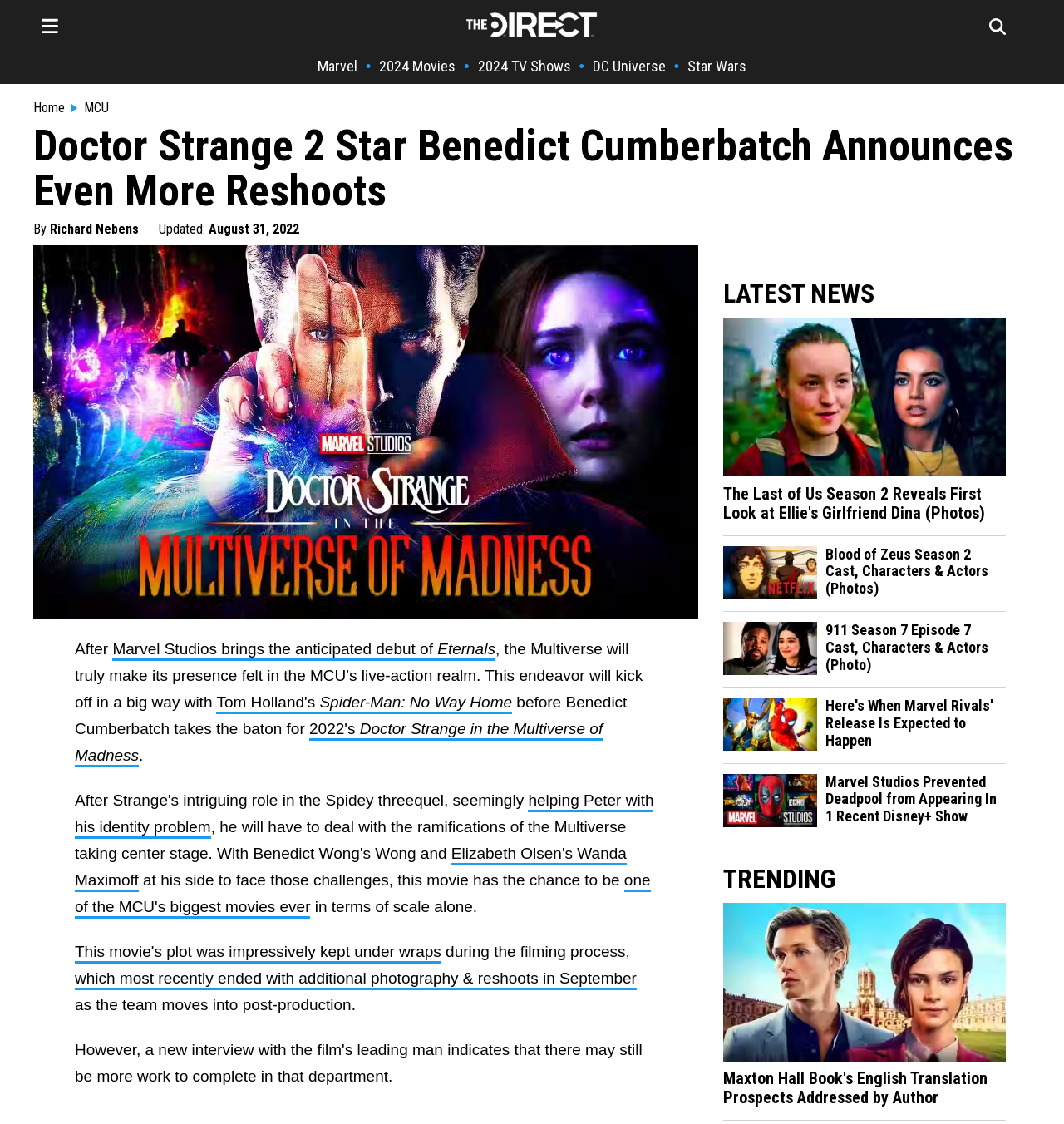Please locate the clickable area by providing the bounding box coordinates to follow this instruction: "Go to the homepage".

[0.031, 0.089, 0.061, 0.103]